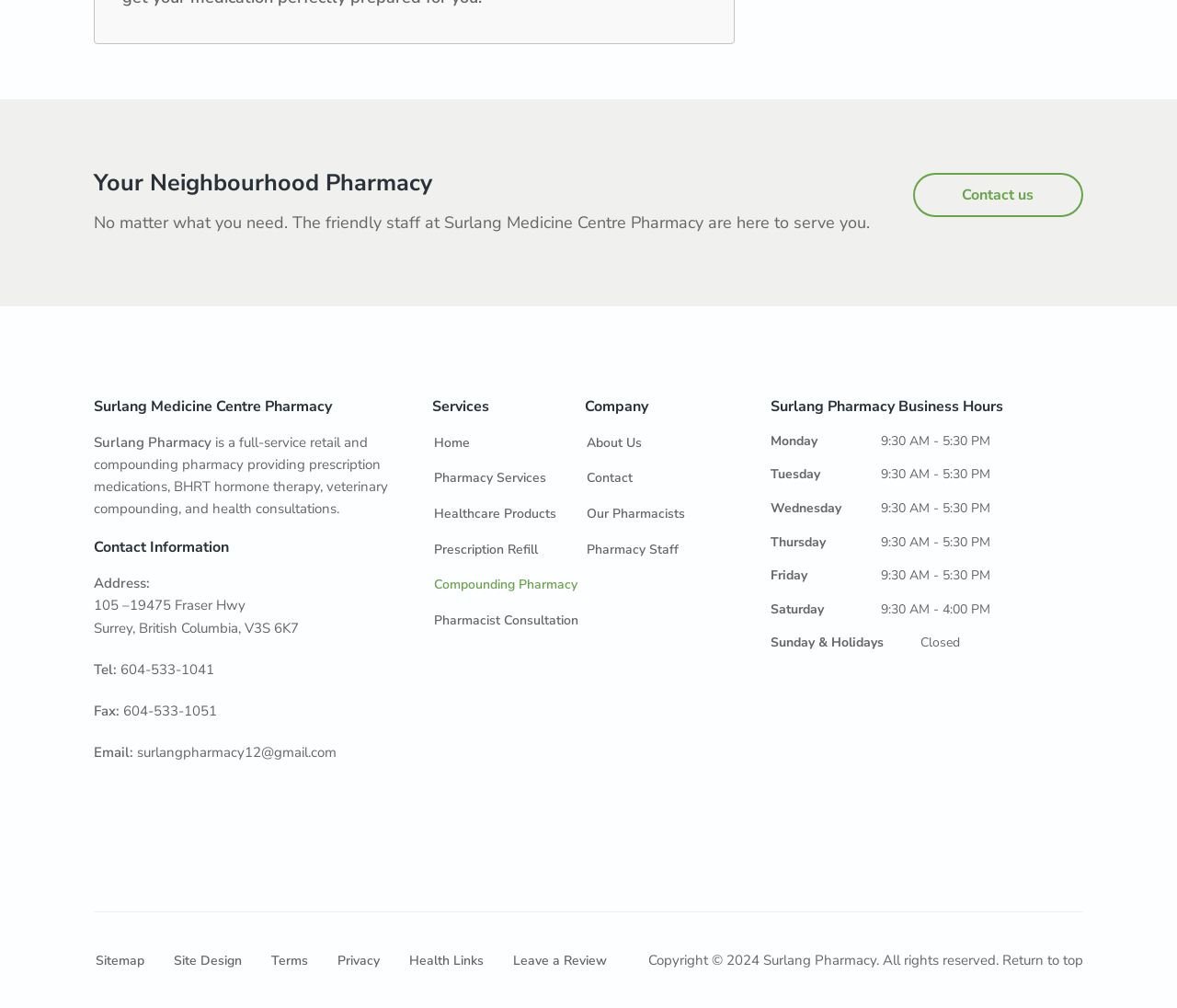Please identify the bounding box coordinates of the element that needs to be clicked to execute the following command: "Learn about pharmacy services". Provide the bounding box using four float numbers between 0 and 1, formatted as [left, top, right, bottom].

[0.369, 0.465, 0.464, 0.485]